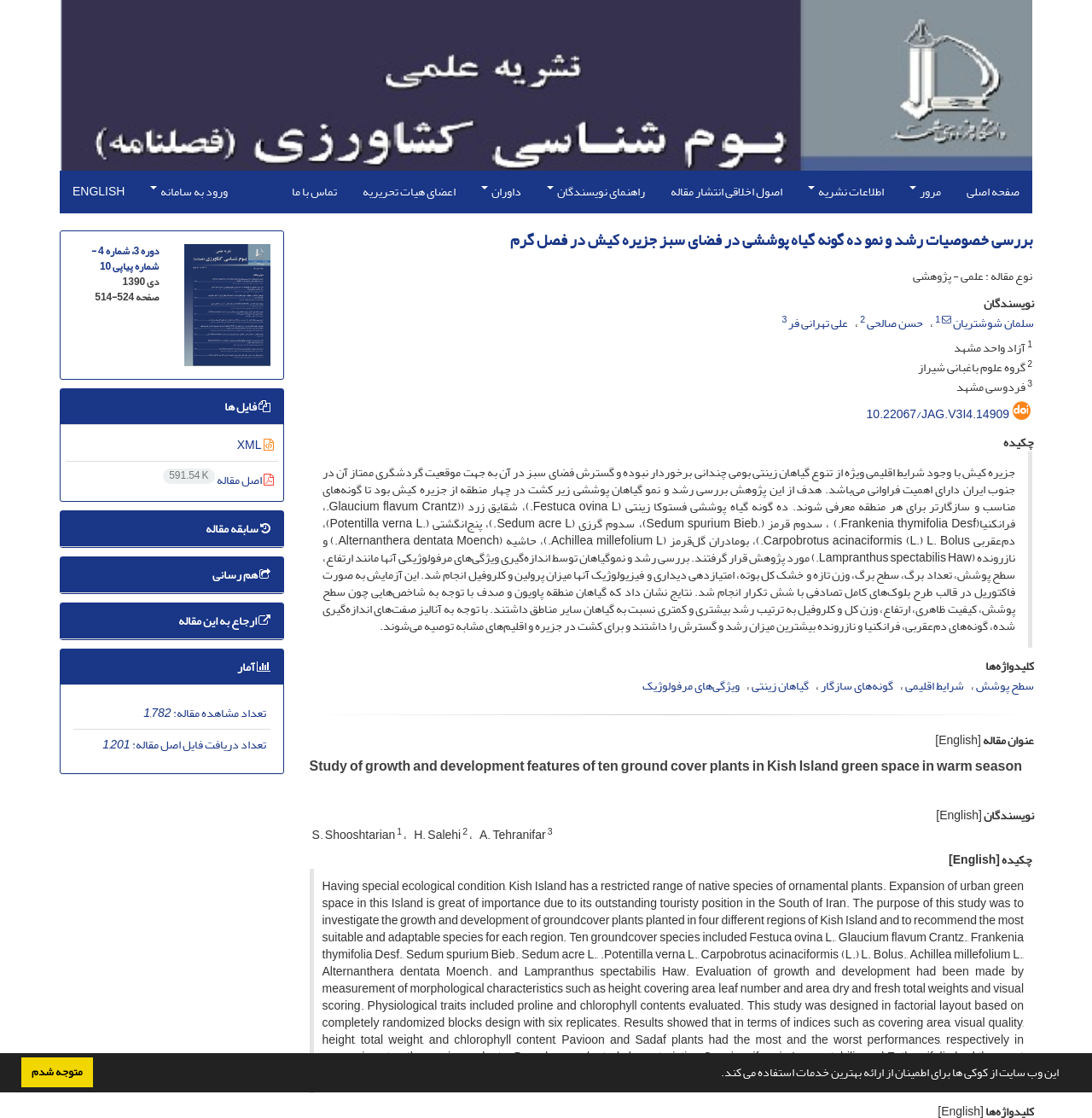Pinpoint the bounding box coordinates for the area that should be clicked to perform the following instruction: "download the original article".

[0.149, 0.419, 0.25, 0.44]